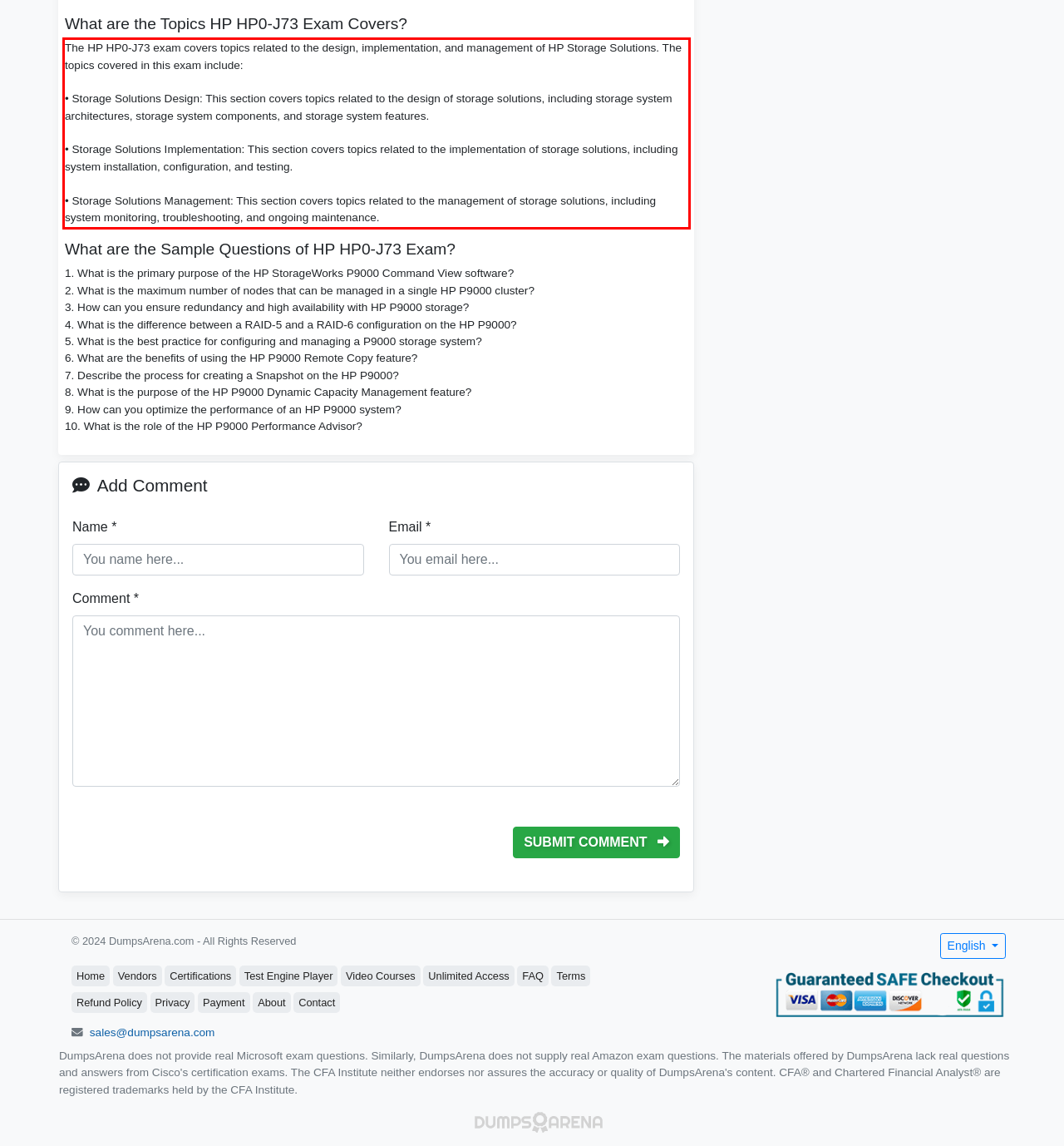You are given a screenshot of a webpage with a UI element highlighted by a red bounding box. Please perform OCR on the text content within this red bounding box.

The HP HP0-J73 exam covers topics related to the design, implementation, and management of HP Storage Solutions. The topics covered in this exam include: • Storage Solutions Design: This section covers topics related to the design of storage solutions, including storage system architectures, storage system components, and storage system features. • Storage Solutions Implementation: This section covers topics related to the implementation of storage solutions, including system installation, configuration, and testing. • Storage Solutions Management: This section covers topics related to the management of storage solutions, including system monitoring, troubleshooting, and ongoing maintenance.